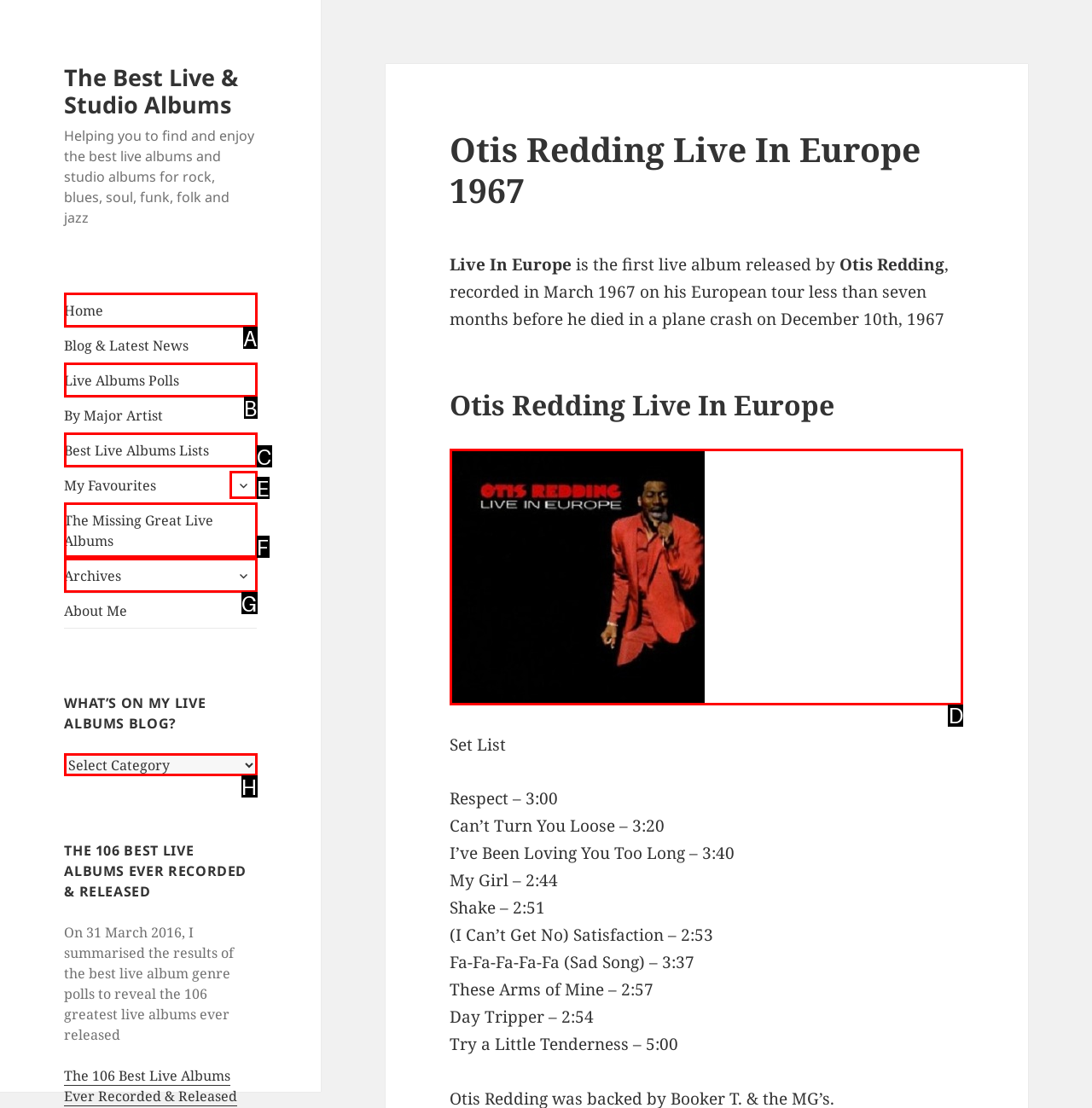Select the correct UI element to click for this task: Click on 'Otis Redding Live In Europe'.
Answer using the letter from the provided options.

D